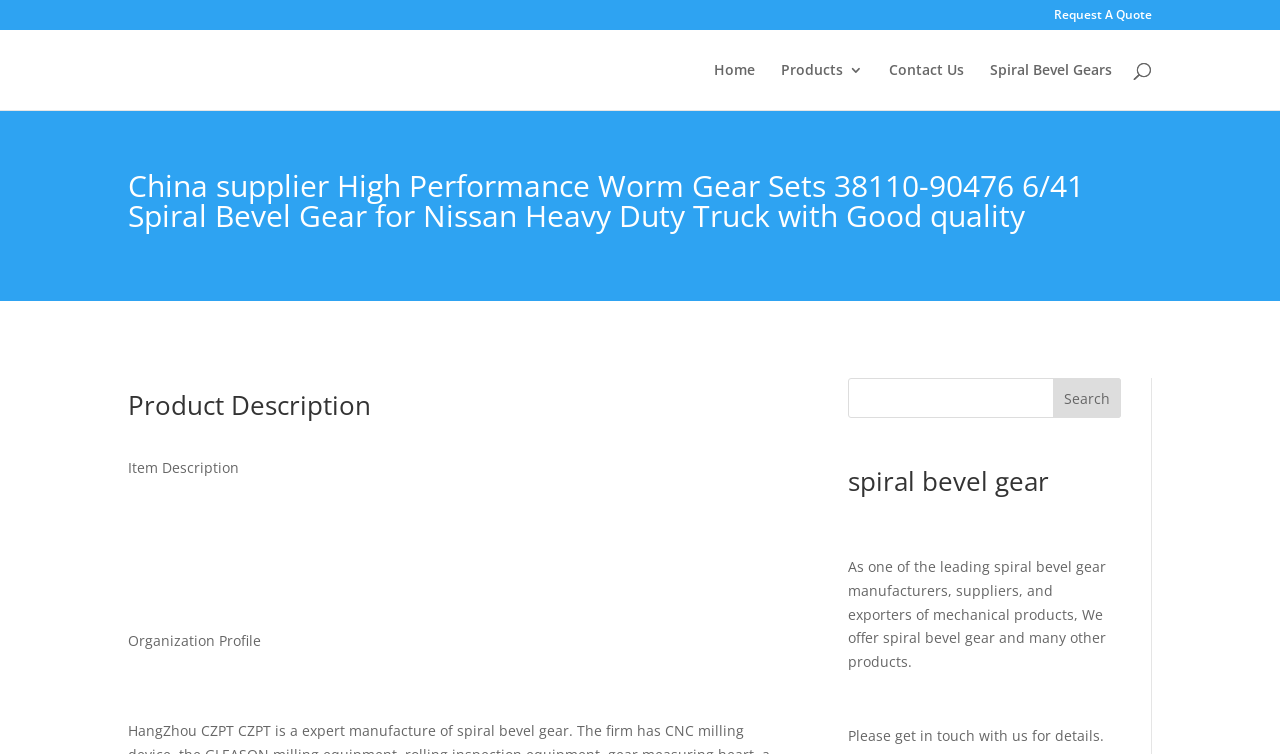What is the purpose of the 'Request A Quote' link?
Look at the image and construct a detailed response to the question.

The 'Request A Quote' link is likely intended for customers to request a quote for the spiral bevel gear product, allowing them to inquire about pricing and other details.